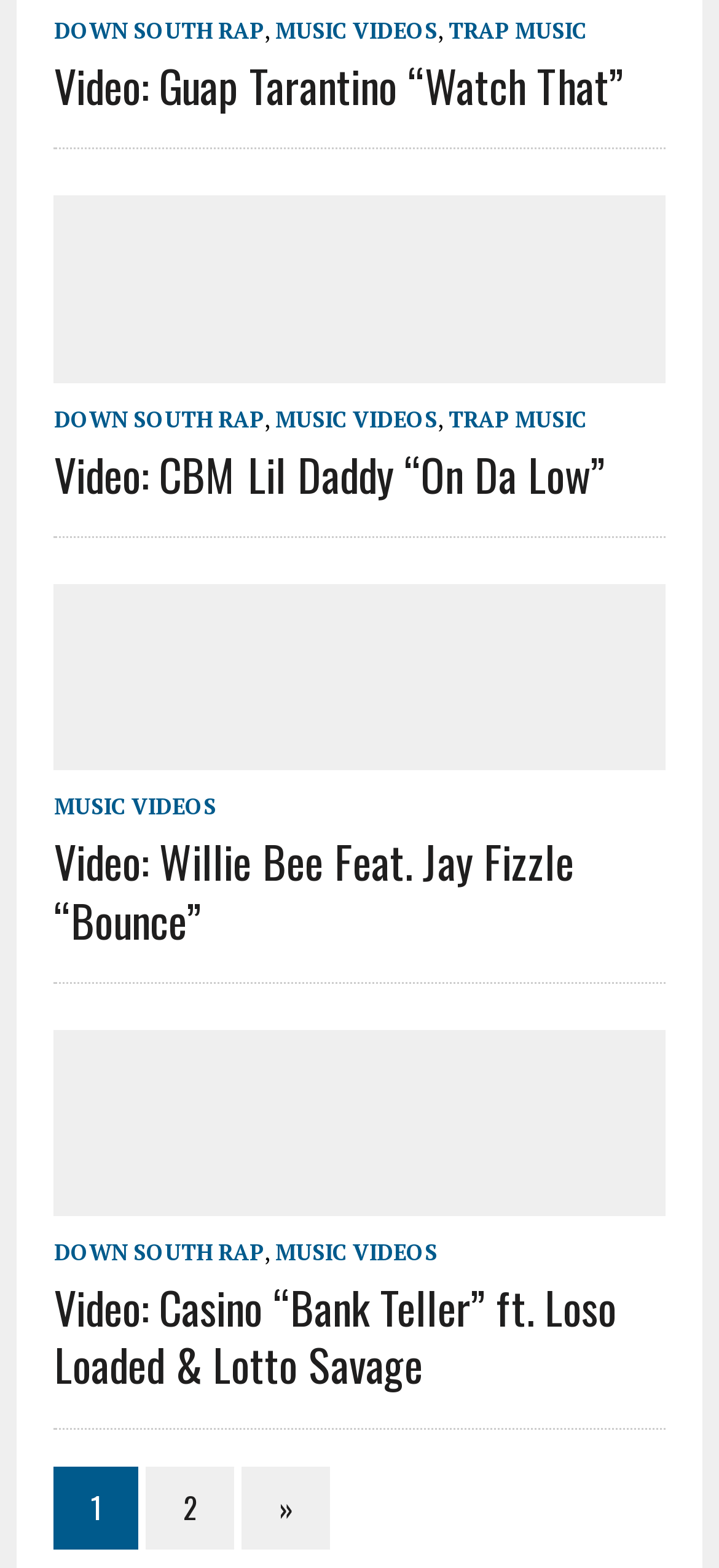Identify the bounding box coordinates of the part that should be clicked to carry out this instruction: "Search".

None